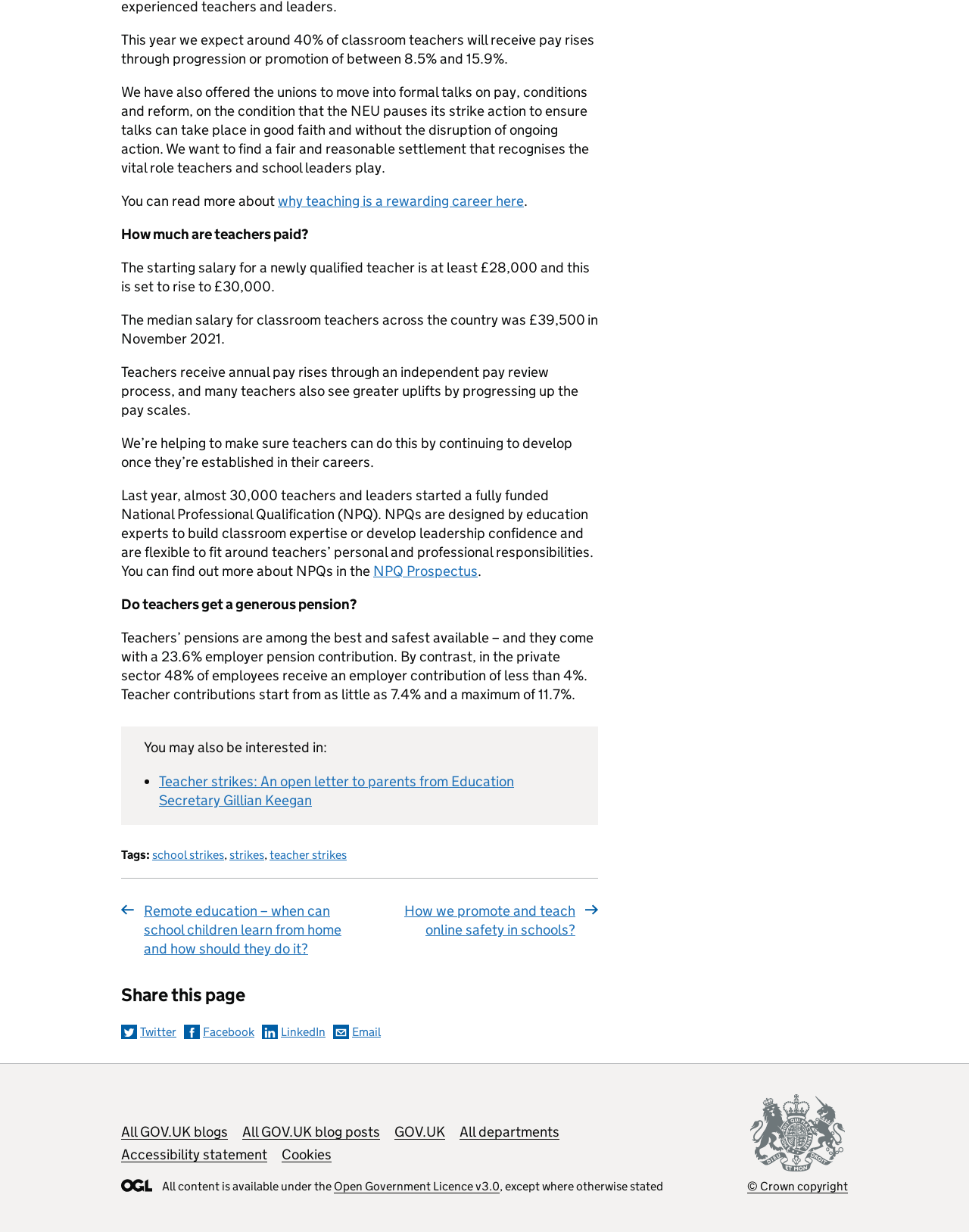Please identify the bounding box coordinates of the element I should click to complete this instruction: 'Visit the GOV.UK blog'. The coordinates should be given as four float numbers between 0 and 1, like this: [left, top, right, bottom].

[0.125, 0.911, 0.235, 0.926]